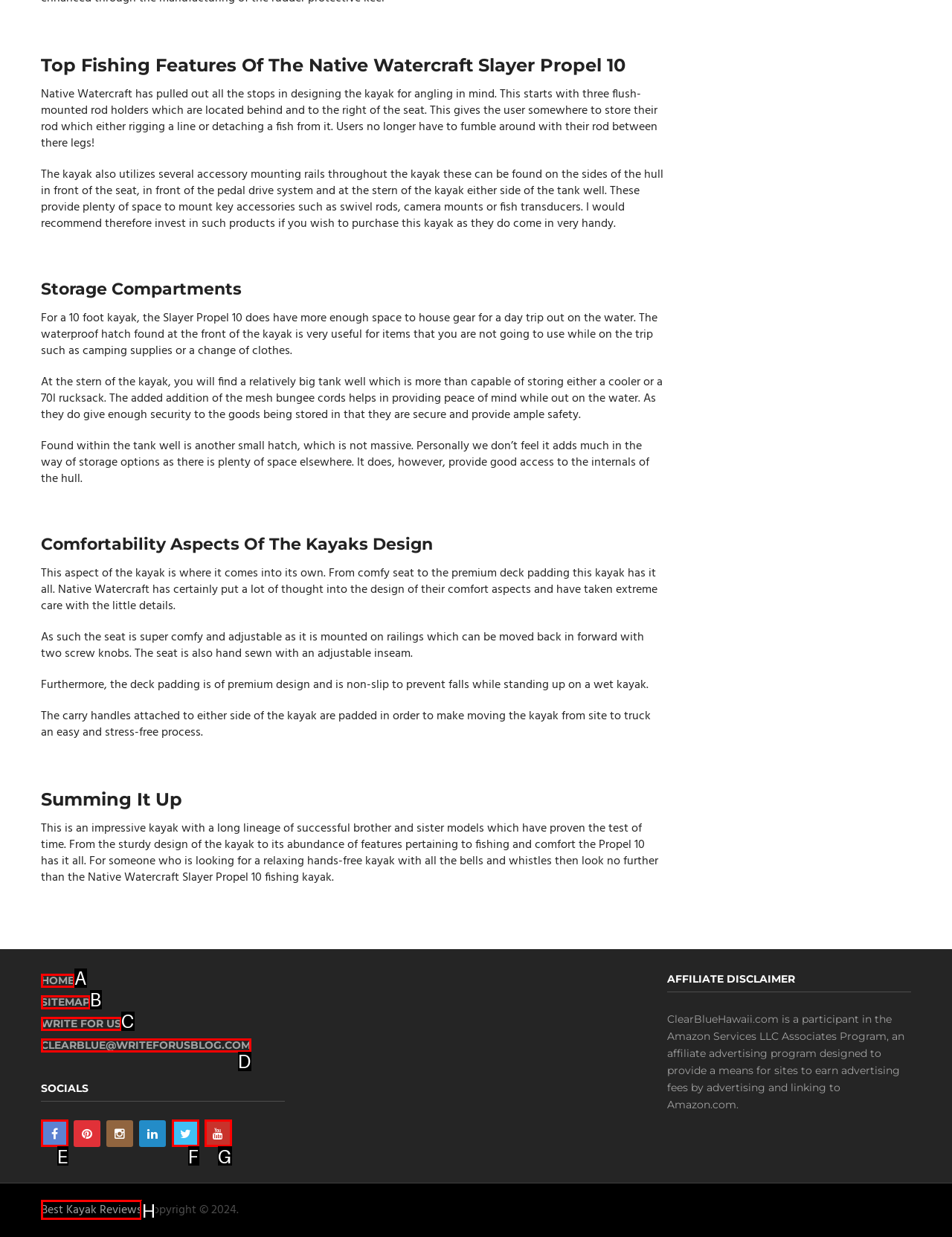Tell me the letter of the correct UI element to click for this instruction: Click on Best Kayak Reviews. Answer with the letter only.

H